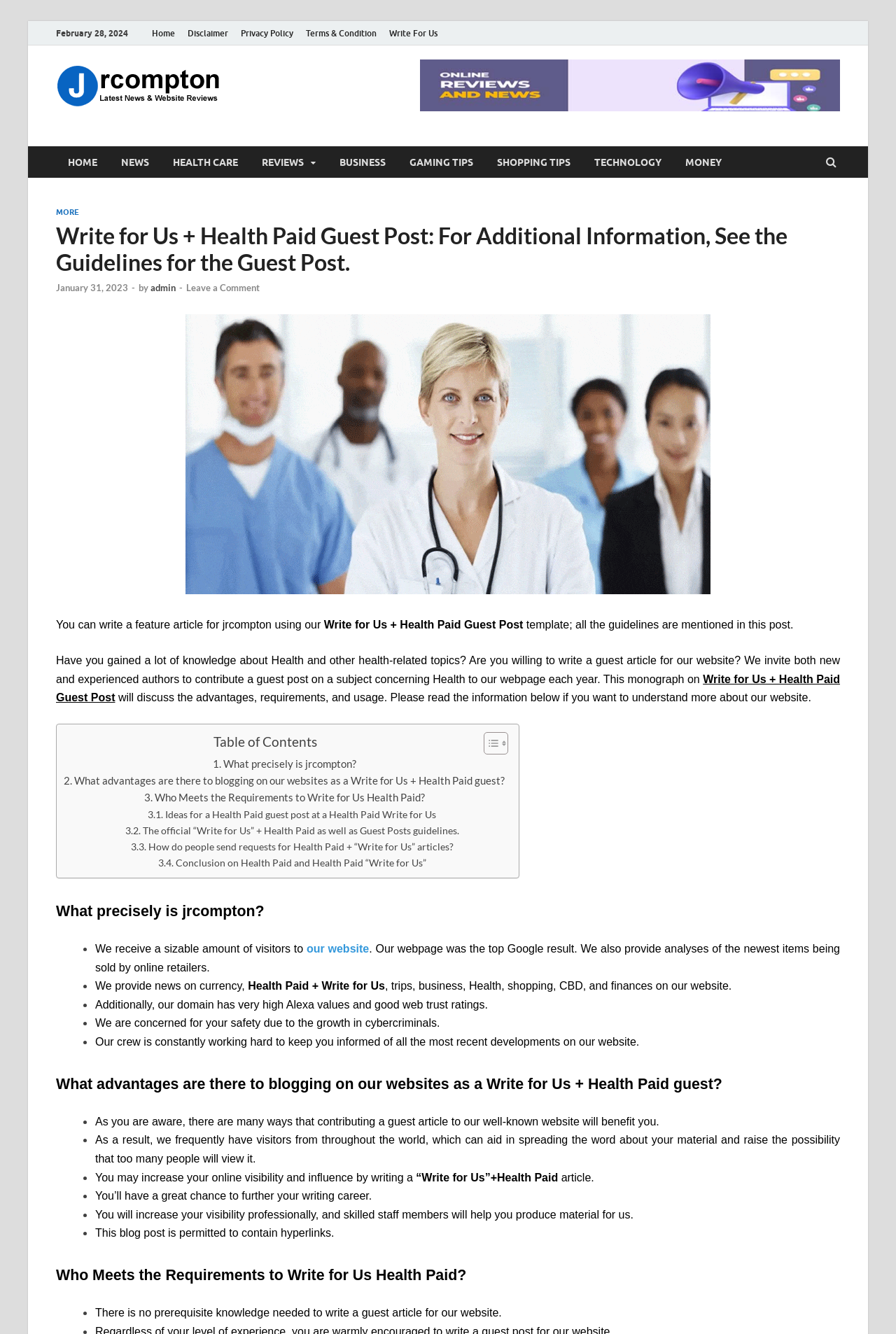What type of website is jrcompton?
Please provide a comprehensive answer based on the contents of the image.

Based on the webpage's content, jrcompton appears to be a news and review website that provides information on various topics, including health, business, and technology, and also reviews products and services.